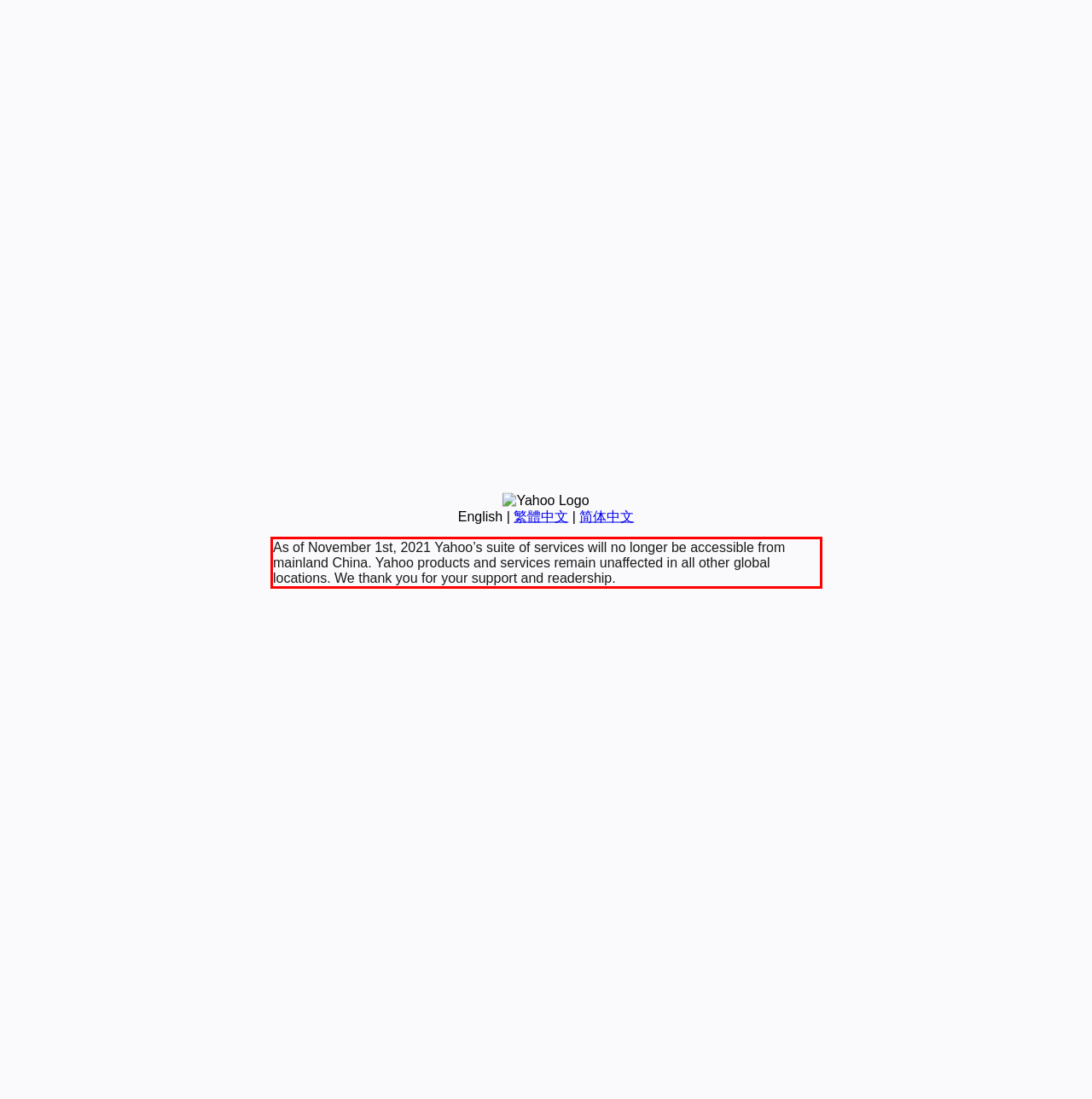Please examine the webpage screenshot and extract the text within the red bounding box using OCR.

As of November 1st, 2021 Yahoo’s suite of services will no longer be accessible from mainland China. Yahoo products and services remain unaffected in all other global locations. We thank you for your support and readership.